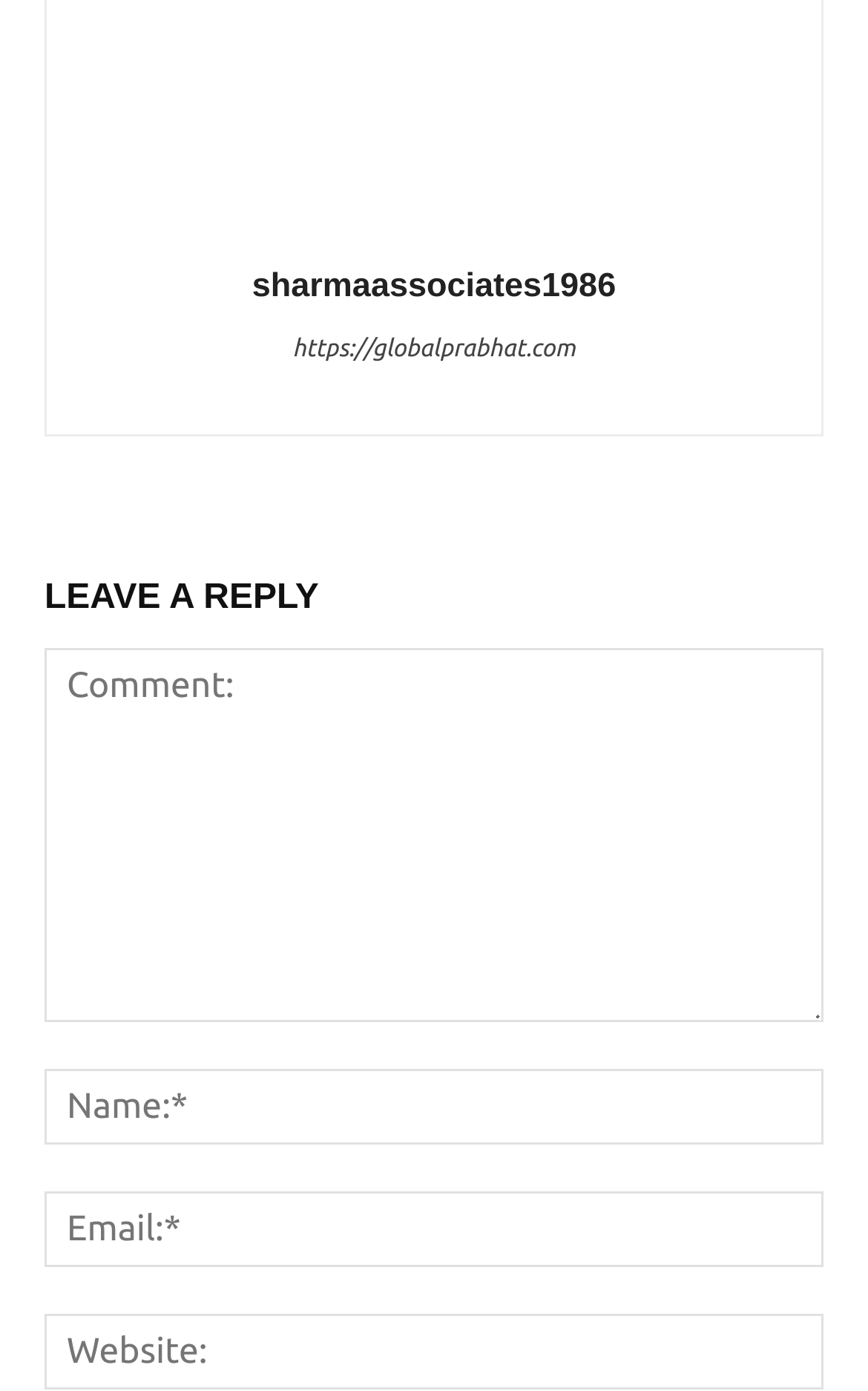Given the webpage screenshot, identify the bounding box of the UI element that matches this description: "sharmaassociates1986".

[0.29, 0.191, 0.71, 0.219]